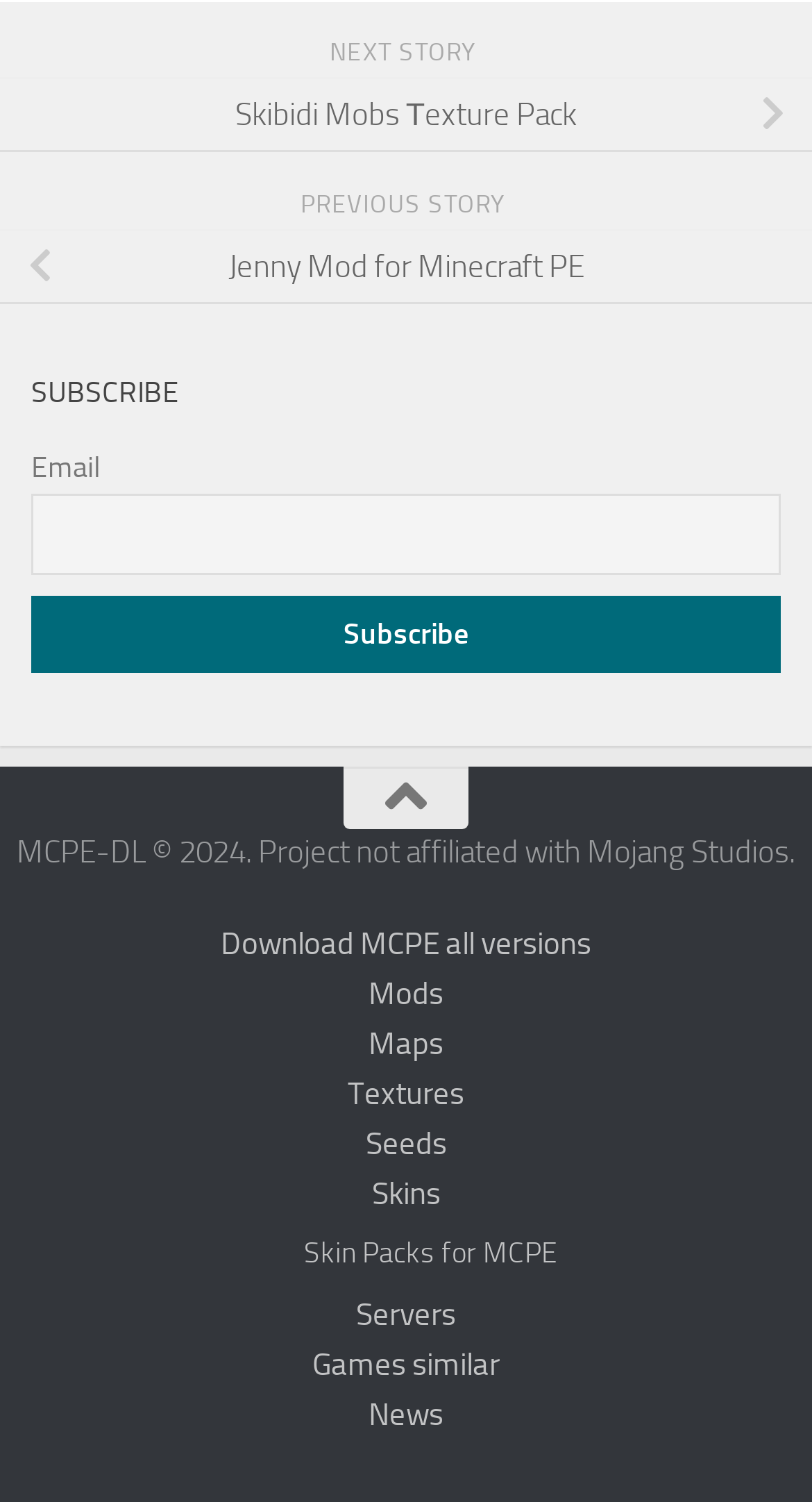Determine the bounding box coordinates of the area to click in order to meet this instruction: "Go to the previous story".

[0.37, 0.127, 0.63, 0.146]